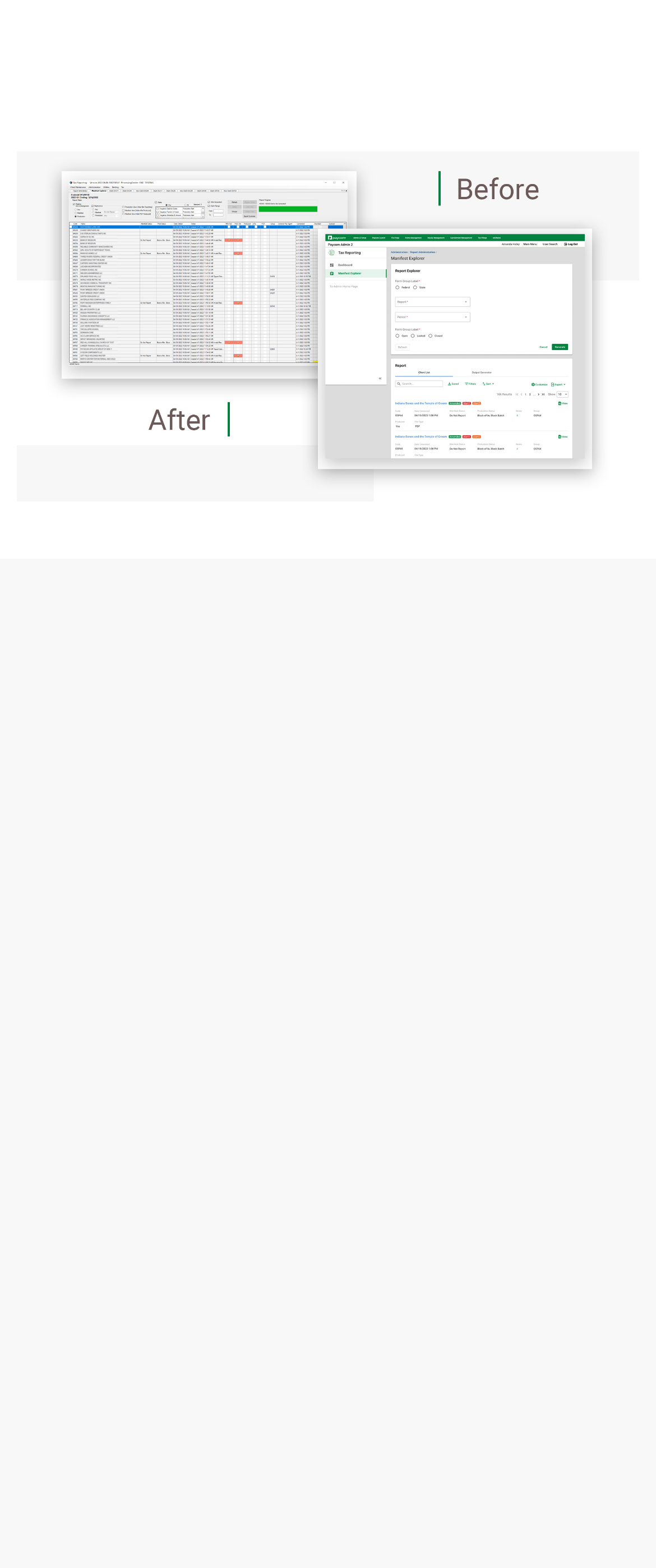Given the description of a UI element: "02Work", identify the bounding box coordinates of the matching element in the webpage screenshot.

[0.109, 0.599, 0.891, 0.675]